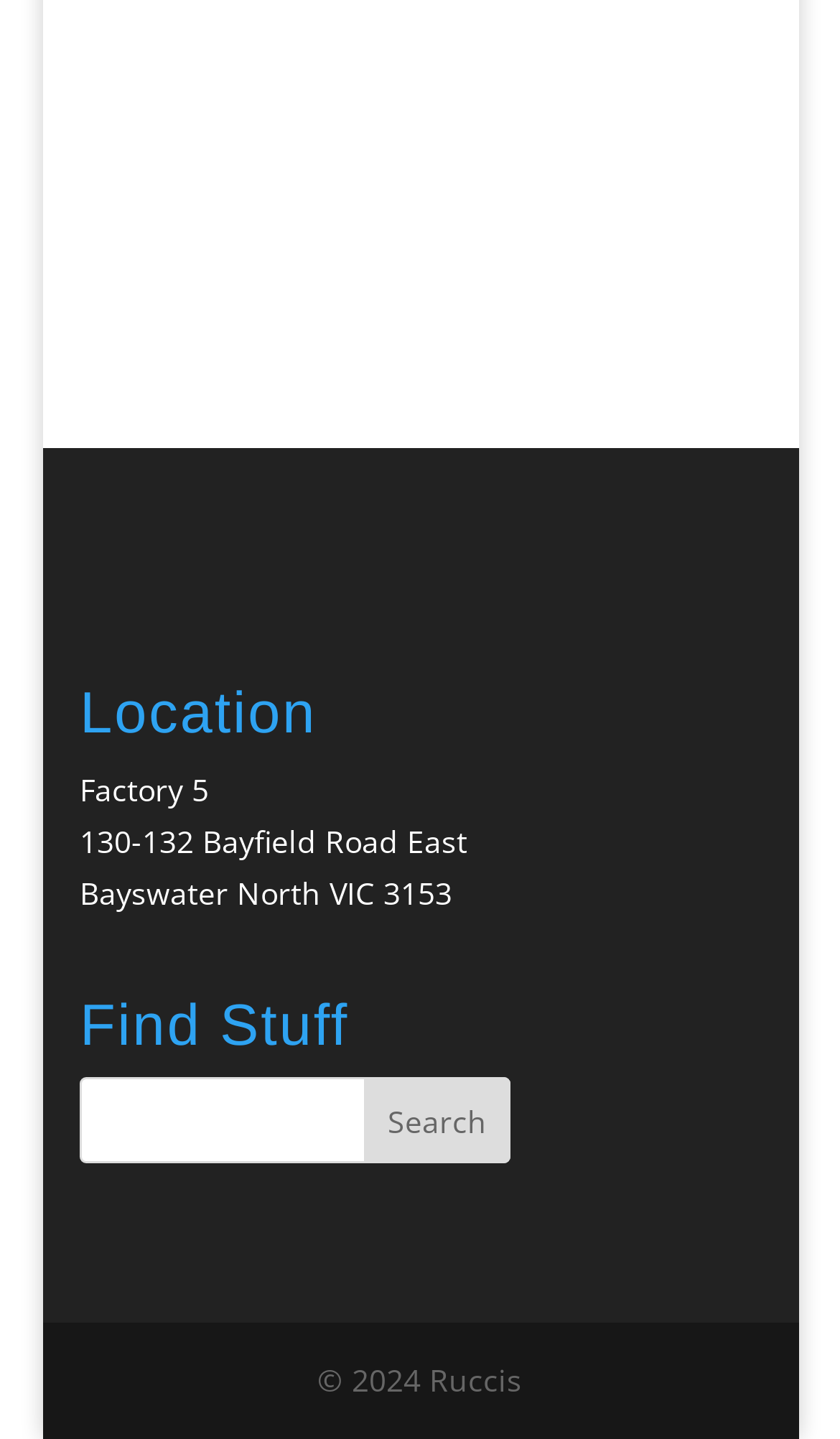Respond to the question below with a single word or phrase:
What is the name of the factory?

Factory 5